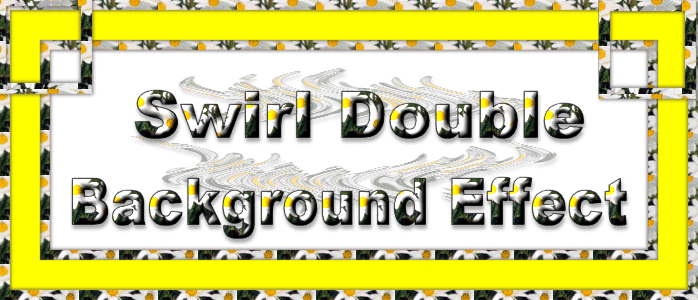What effect does the swirled pattern evoke?
Please provide a full and detailed response to the question.

The swirled patterns in the background design likely evoke a sense of motion, contributing to the dynamic feel of the overall aesthetic and making the composition more engaging.